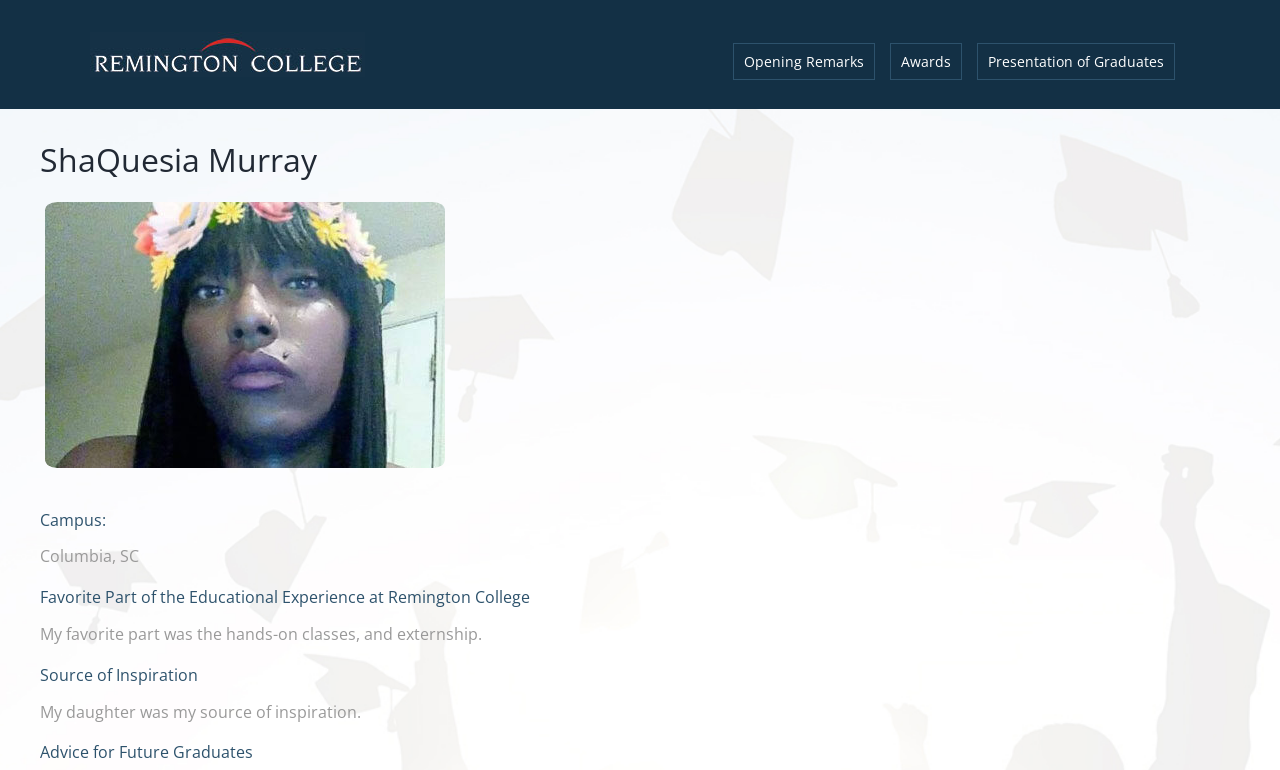What is the source of inspiration?
Look at the image and respond with a one-word or short-phrase answer.

My daughter